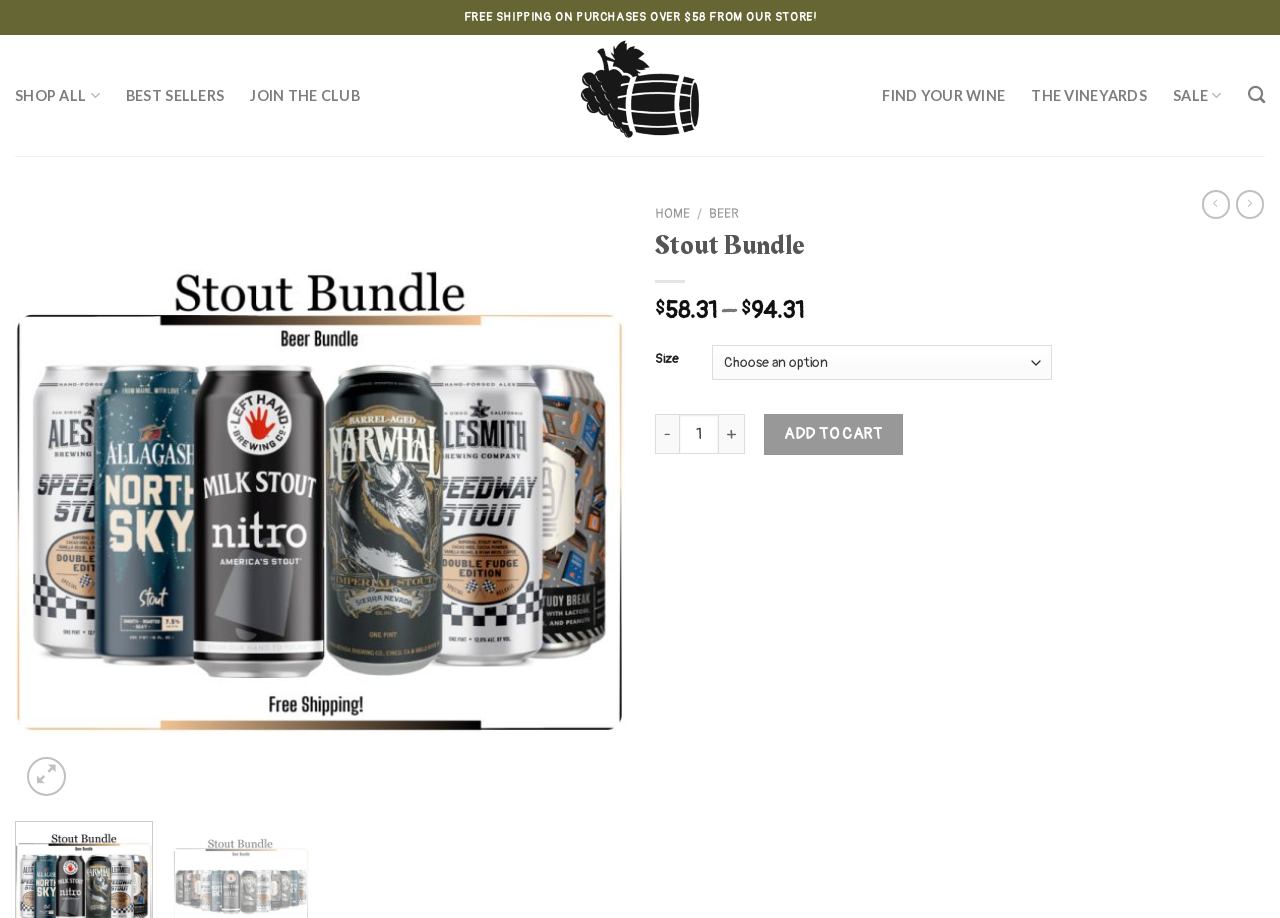Find the bounding box coordinates of the element you need to click on to perform this action: 'Click on the 'Pantsonly' link'. The coordinates should be represented by four float values between 0 and 1, in the format [left, top, right, bottom].

[0.422, 0.038, 0.578, 0.17]